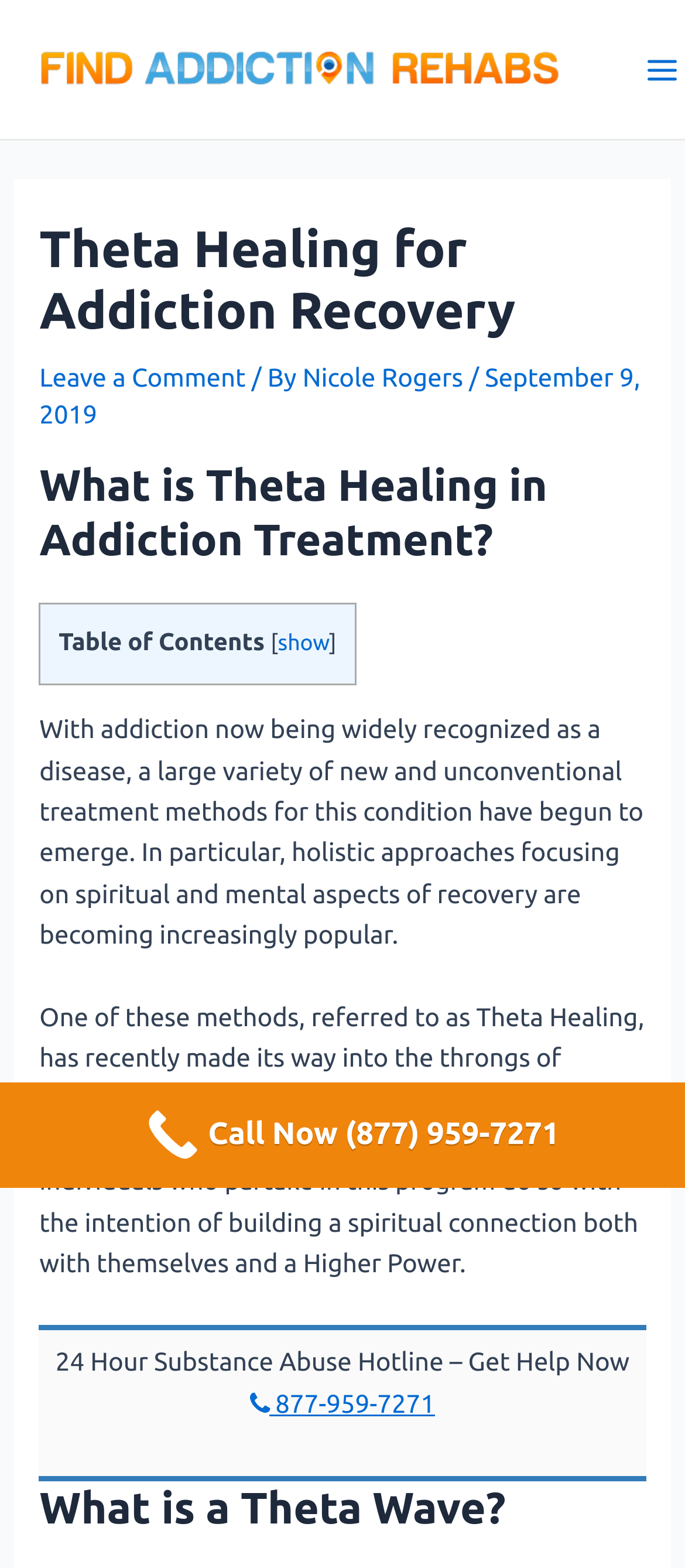Describe every aspect of the webpage comprehensively.

The webpage is about Theta Healing for addiction recovery, with a focus on its emerging methods. At the top left, there is a link to "find addiction rehabs" accompanied by an image with the same text. To the right of this link, there is another image with no descriptive text. 

Below these elements, there is a header section with a heading that reads "Theta Healing for Addiction Recovery". This header also contains a link to "Leave a Comment", the author's name "Nicole Rogers", and the date "September 9, 2019". 

Underneath the header, there is a heading that asks "What is Theta Healing in Addiction Treatment?". This is followed by a table of contents with a link to "show" more information. 

The main content of the webpage consists of two paragraphs of text. The first paragraph discusses the emergence of new treatment methods for addiction, including holistic approaches that focus on spiritual and mental aspects of recovery. The second paragraph explains Theta Healing, a method that involves meditation and philosophical exploration to build a spiritual connection with oneself and a Higher Power.

At the bottom of the page, there is a section with a hotline number and a link to get help now. This section is headed by a static text that reads "24 Hour Substance Abuse Hotline – Get Help Now".